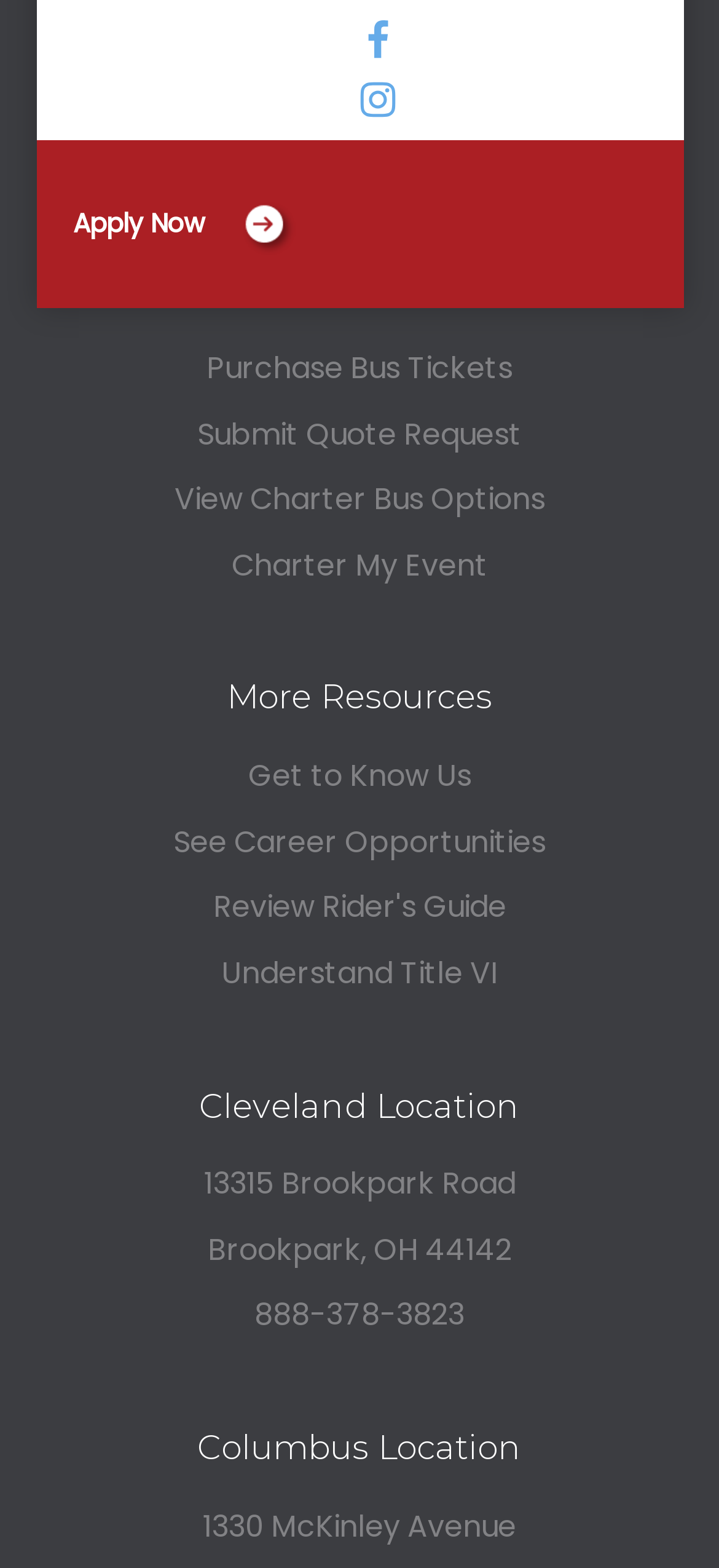Find the bounding box coordinates of the clickable area required to complete the following action: "Call Cleveland location".

[0.354, 0.824, 0.646, 0.854]